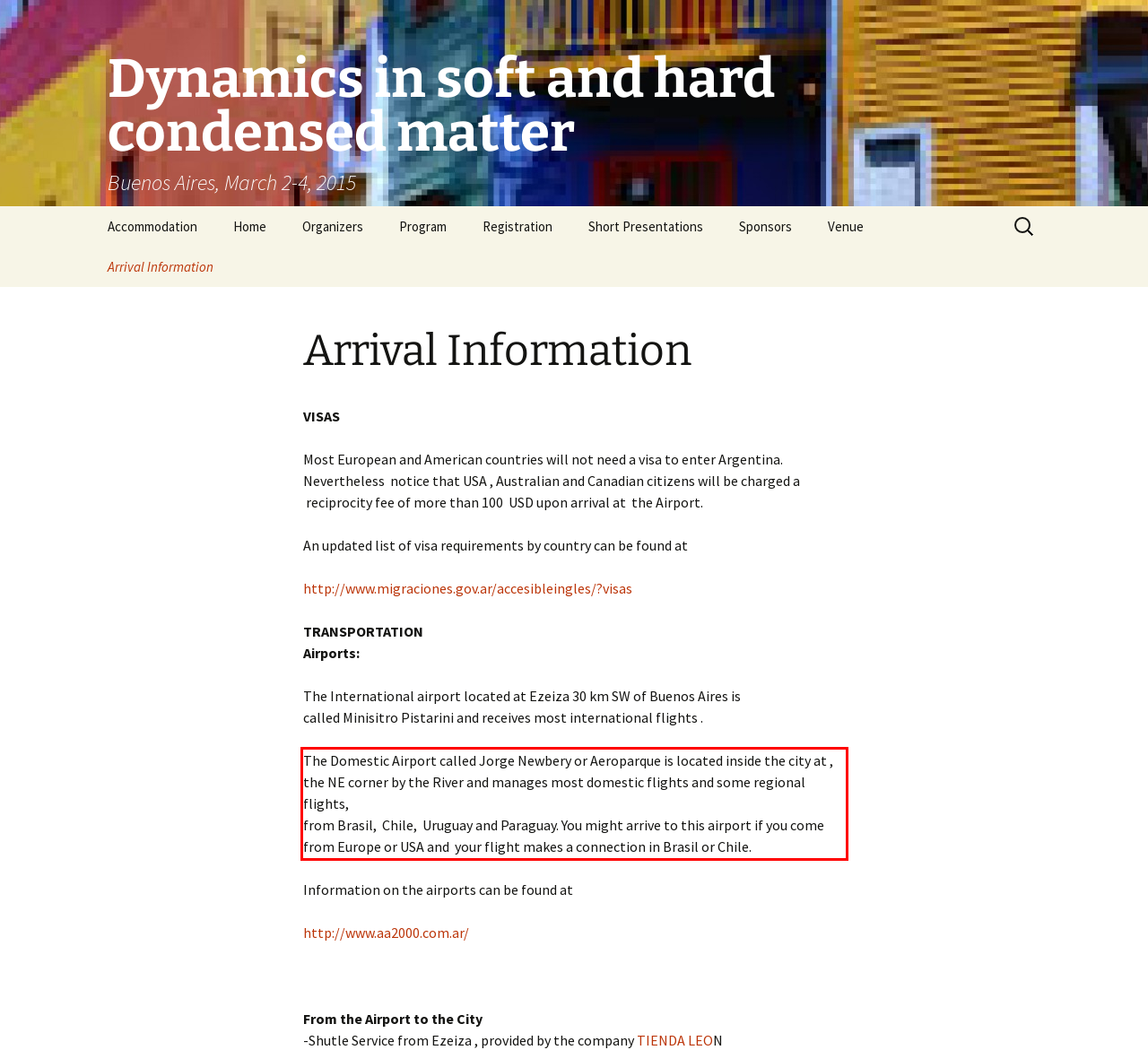Analyze the screenshot of the webpage that features a red bounding box and recognize the text content enclosed within this red bounding box.

The Domestic Airport called Jorge Newbery or Aeroparque is located inside the city at , the NE corner by the River and manages most domestic flights and some regional flights, from Brasil, Chile, Uruguay and Paraguay. You might arrive to this airport if you come from Europe or USA and your flight makes a connection in Brasil or Chile.